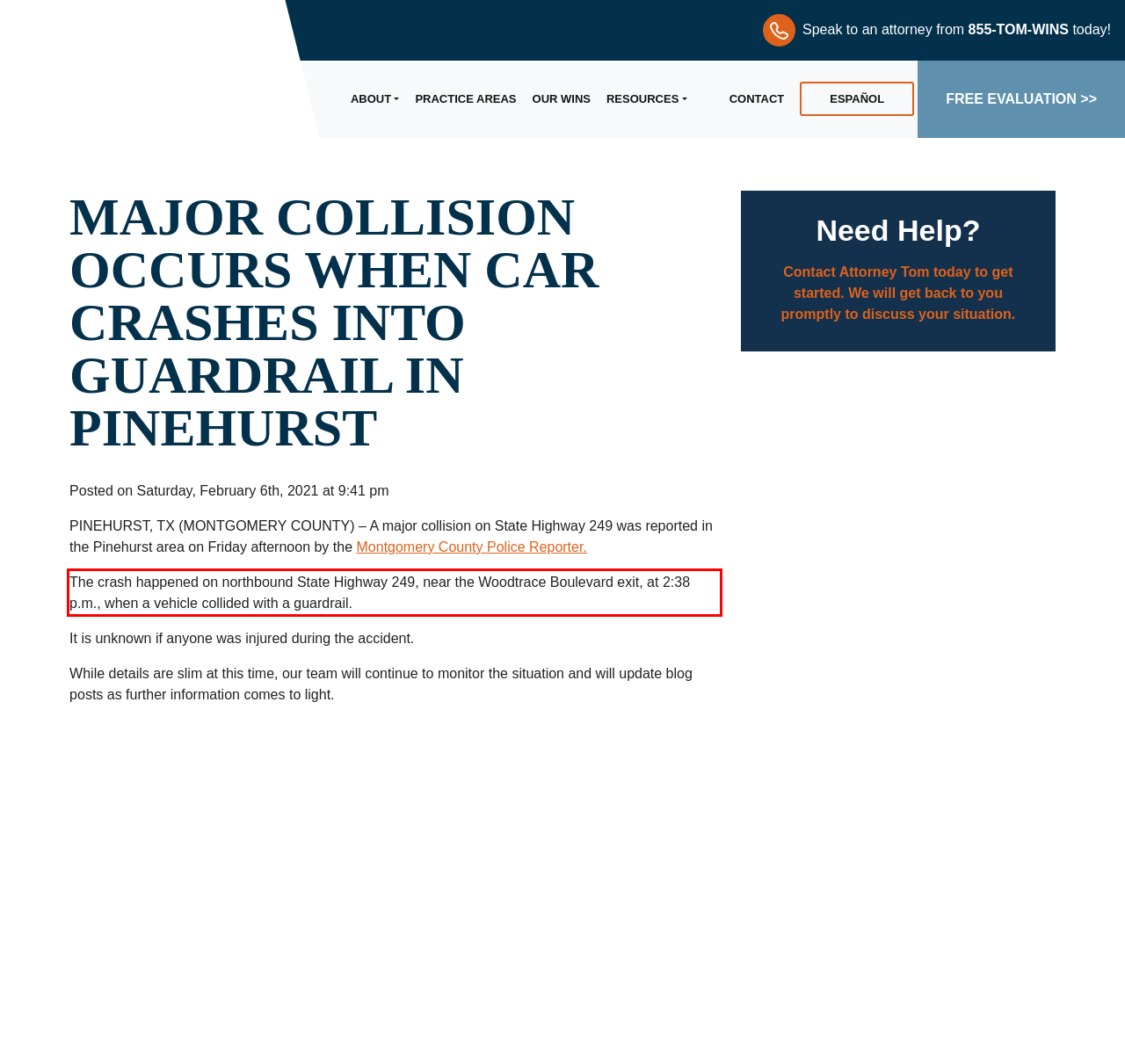Please take the screenshot of the webpage, find the red bounding box, and generate the text content that is within this red bounding box.

The crash happened on northbound State Highway 249, near the Woodtrace Boulevard exit, at 2:38 p.m., when a vehicle collided with a guardrail.